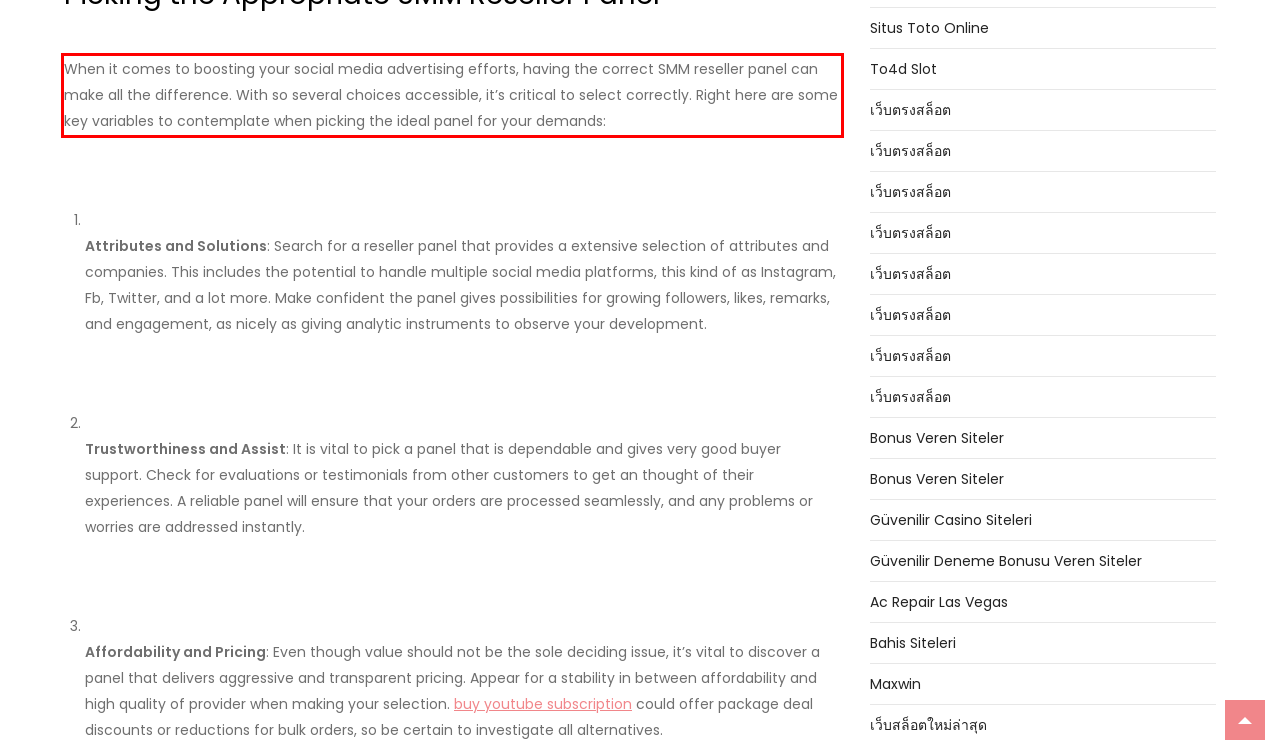Please examine the webpage screenshot containing a red bounding box and use OCR to recognize and output the text inside the red bounding box.

When it comes to boosting your social media advertising efforts, having the correct SMM reseller panel can make all the difference. With so several choices accessible, it’s critical to select correctly. Right here are some key variables to contemplate when picking the ideal panel for your demands: